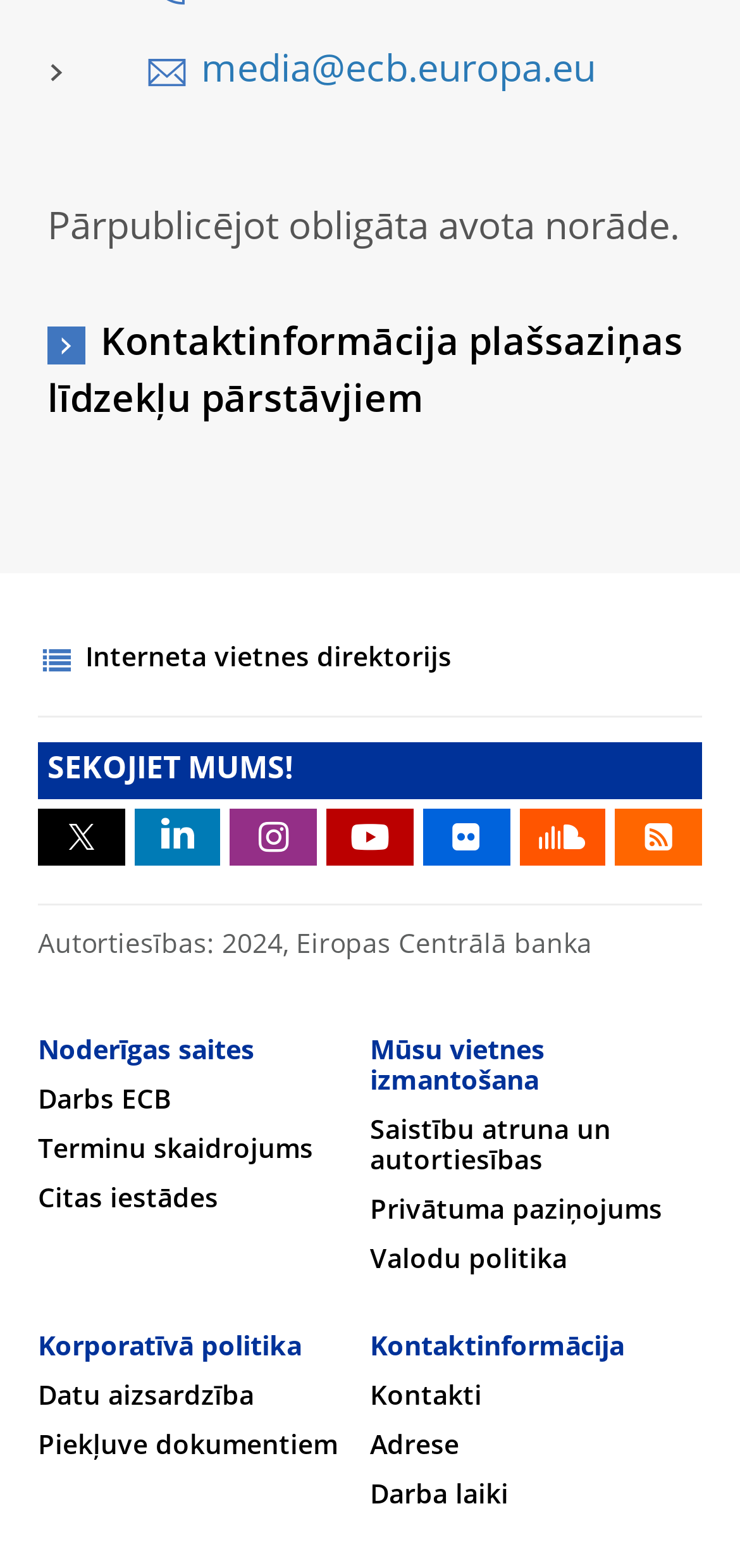Determine the coordinates of the bounding box for the clickable area needed to execute this instruction: "Follow us".

[0.051, 0.474, 0.949, 0.51]